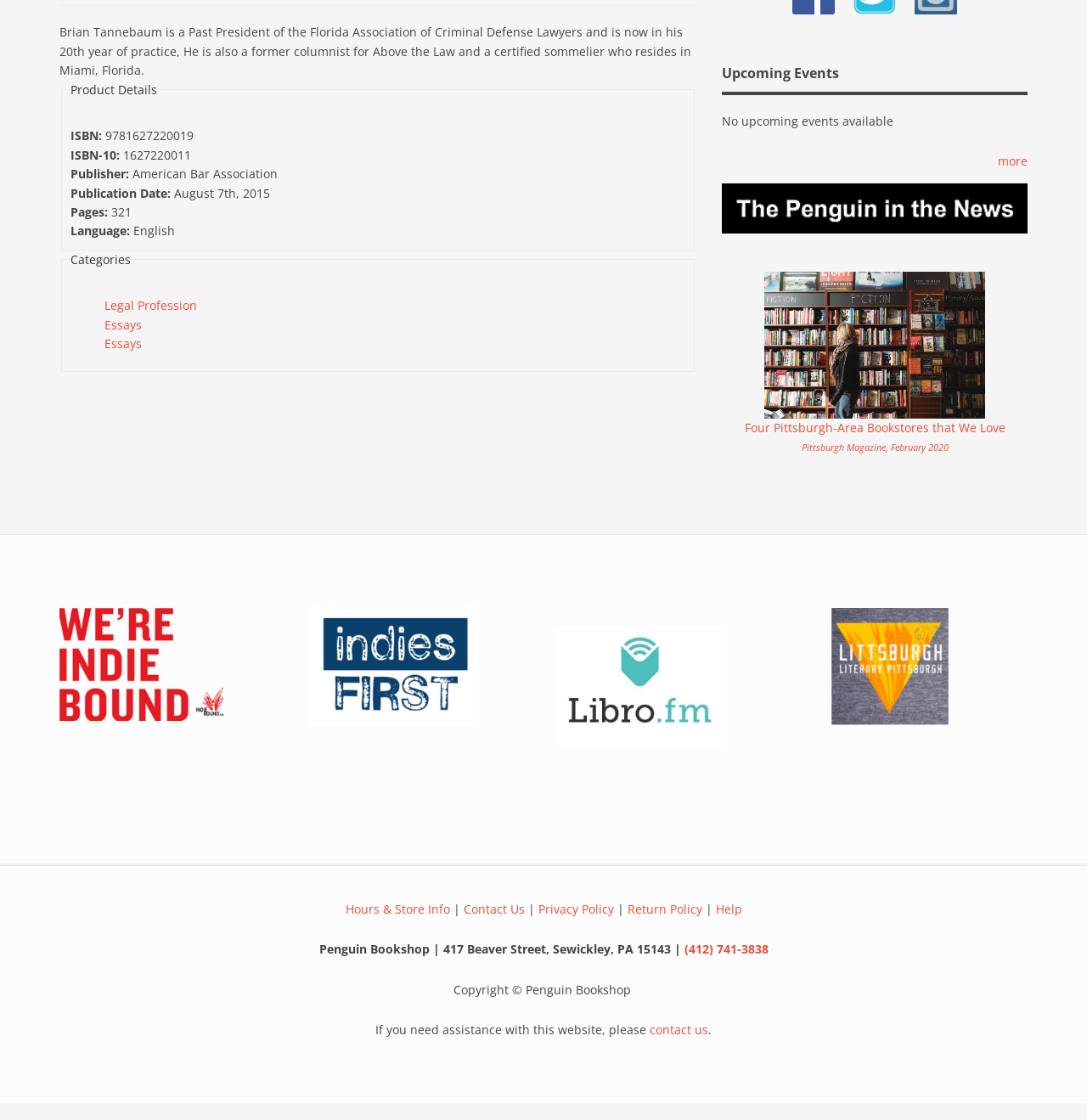Provide the bounding box coordinates of the UI element this sentence describes: "alt="Penguin Bookshop in the news"".

[0.664, 0.164, 0.945, 0.209]